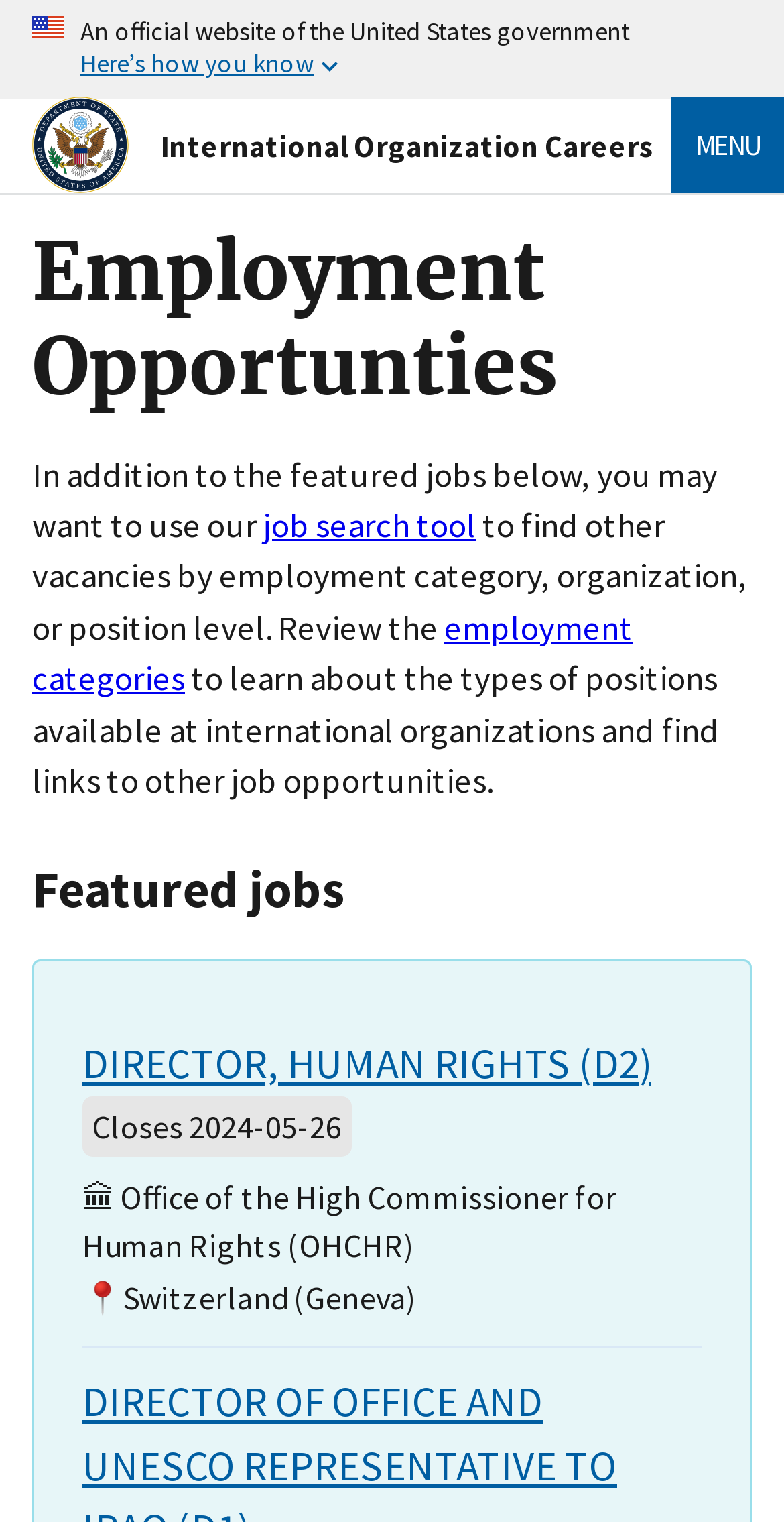What is the closing date of the 'DIRECTOR, HUMAN RIGHTS (D2)' job?
Provide an in-depth and detailed explanation in response to the question.

The webpage lists the job 'DIRECTOR, HUMAN RIGHTS (D2)' and provides additional information, including the closing date, which is indicated by the text 'Closes' and the date '2024-05-26'.